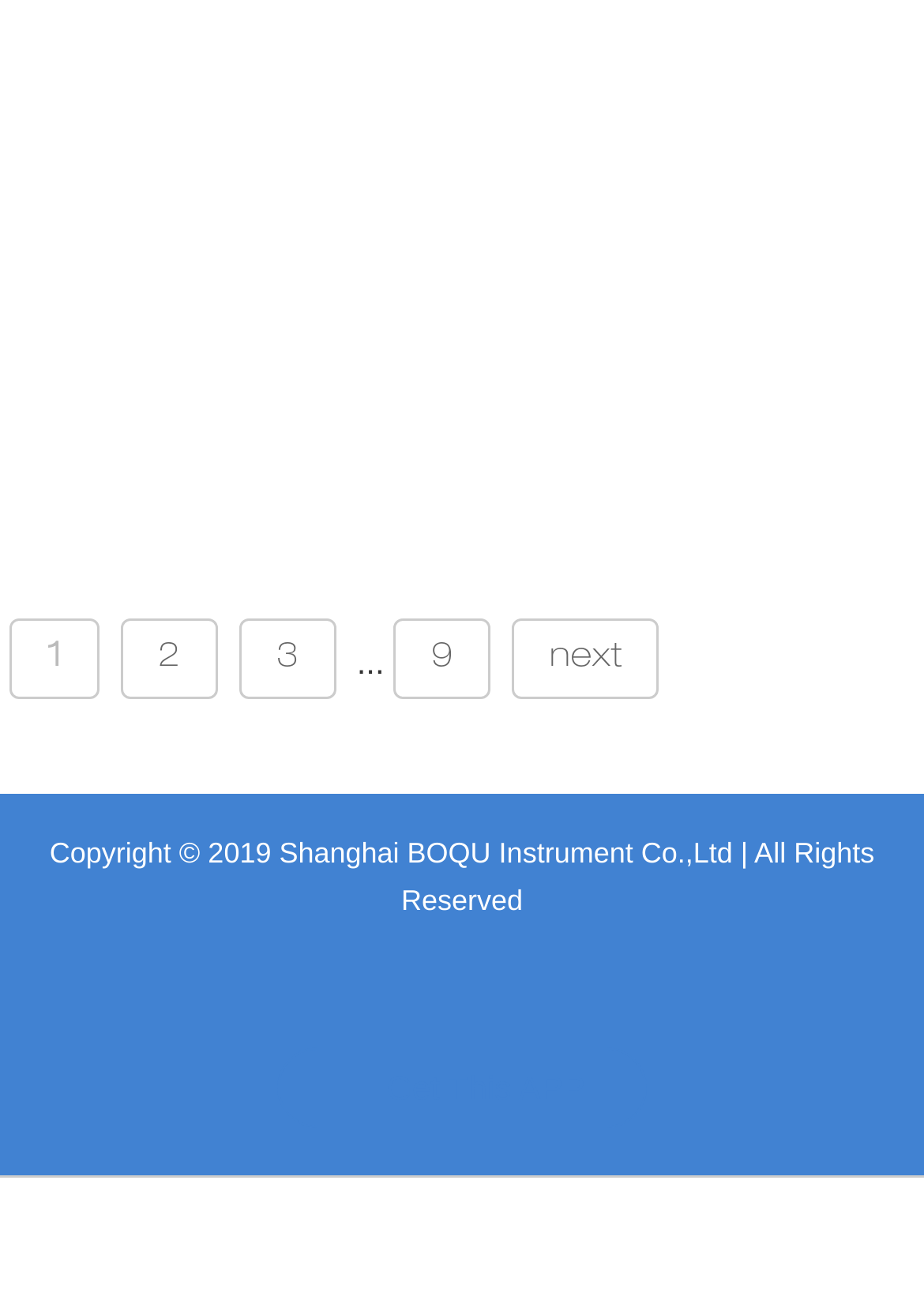How many links are there in the top row?
Using the image as a reference, answer the question in detail.

I counted the link elements in the top row by comparing their y1 and y2 coordinates. There are five links with y1 coordinates around 0.473 and y2 coordinates around 0.535.